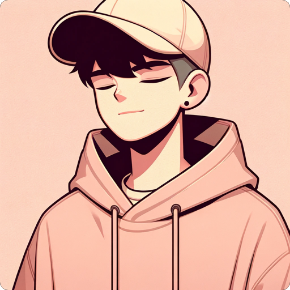What is the dominant color of the background?
Using the screenshot, give a one-word or short phrase answer.

pastel pink